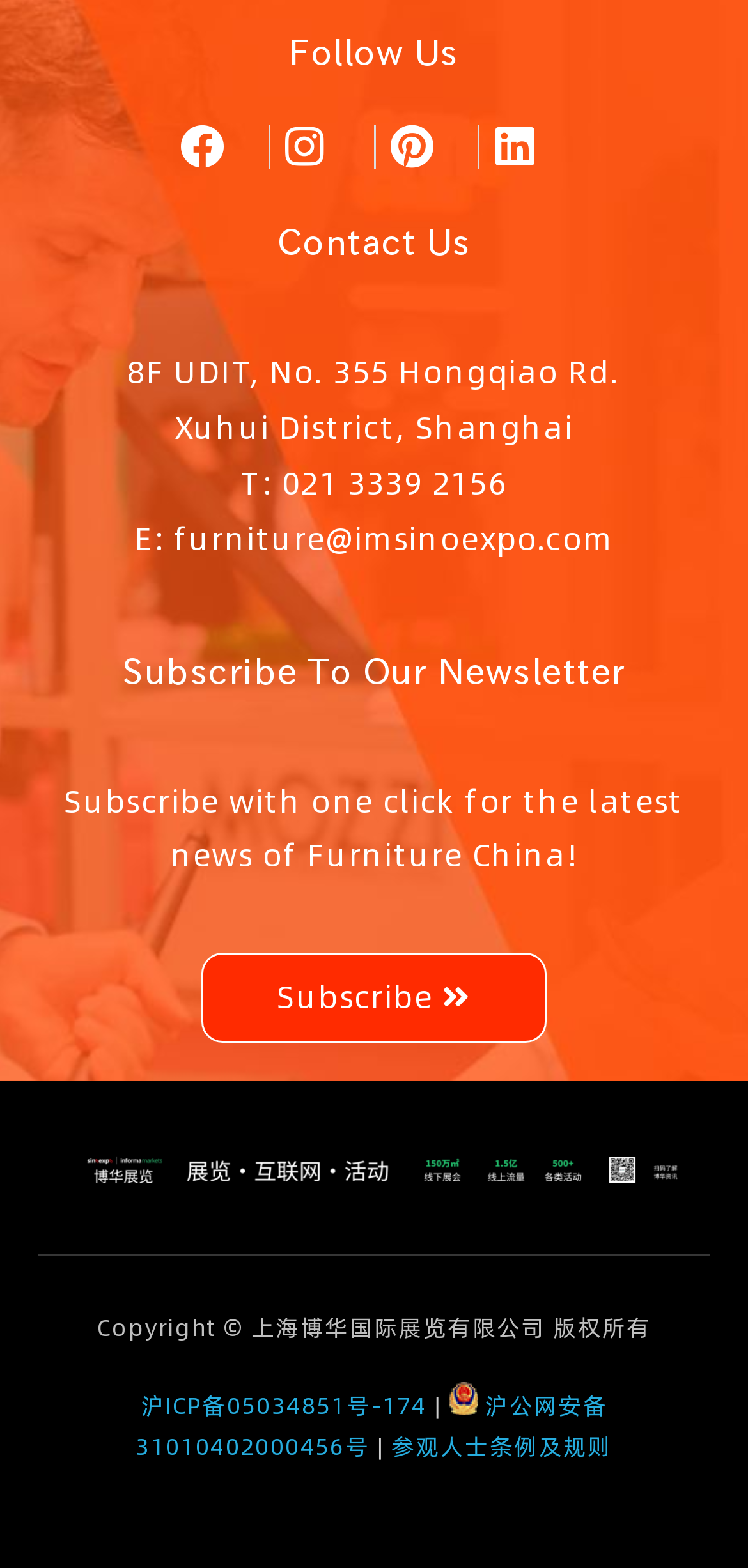Provide the bounding box coordinates for the specified HTML element described in this description: "Subscribe". The coordinates should be four float numbers ranging from 0 to 1, in the format [left, top, right, bottom].

[0.27, 0.608, 0.729, 0.665]